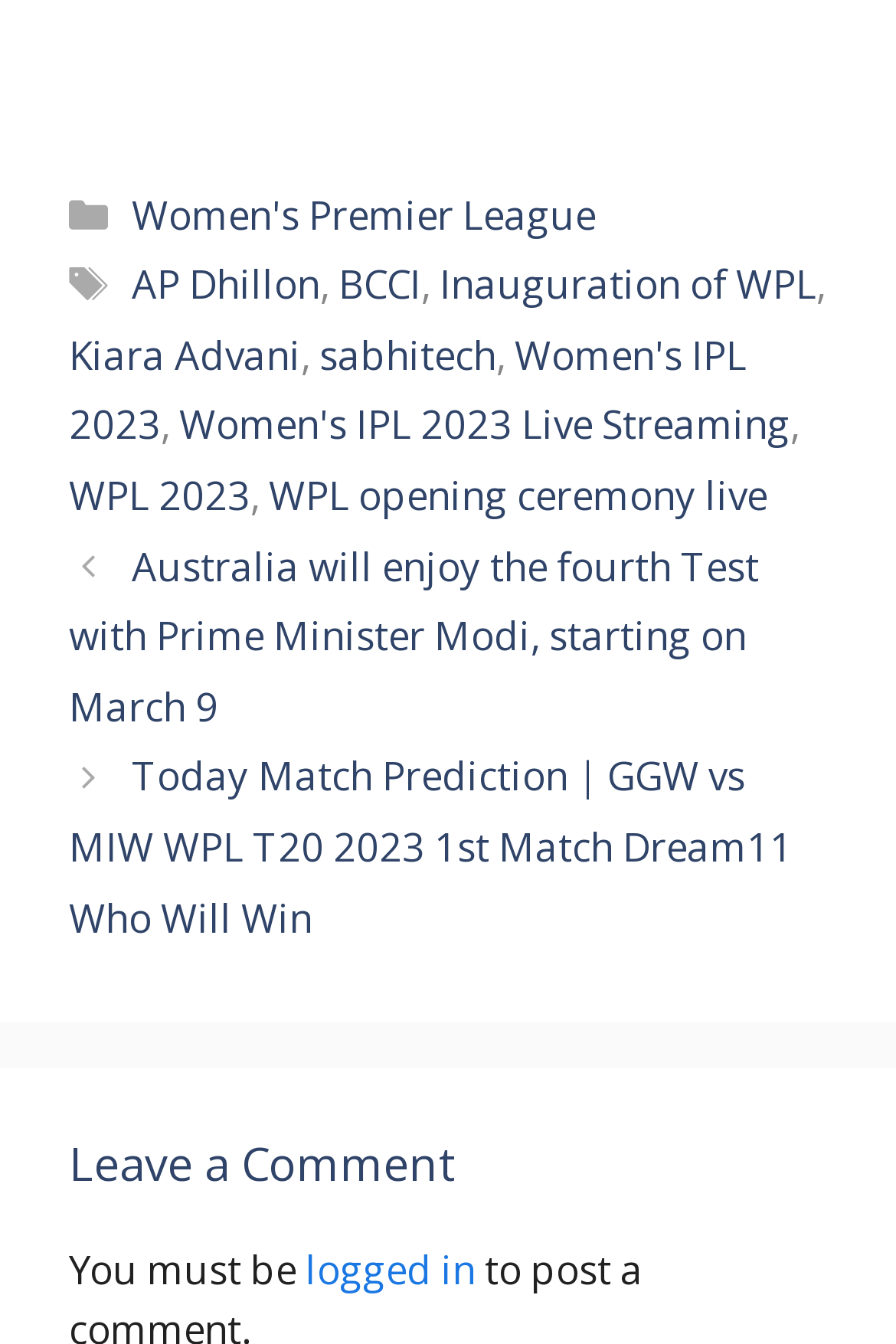Determine the bounding box coordinates of the element's region needed to click to follow the instruction: "Click on the 'Women's Premier League' link". Provide these coordinates as four float numbers between 0 and 1, formatted as [left, top, right, bottom].

[0.147, 0.14, 0.665, 0.179]